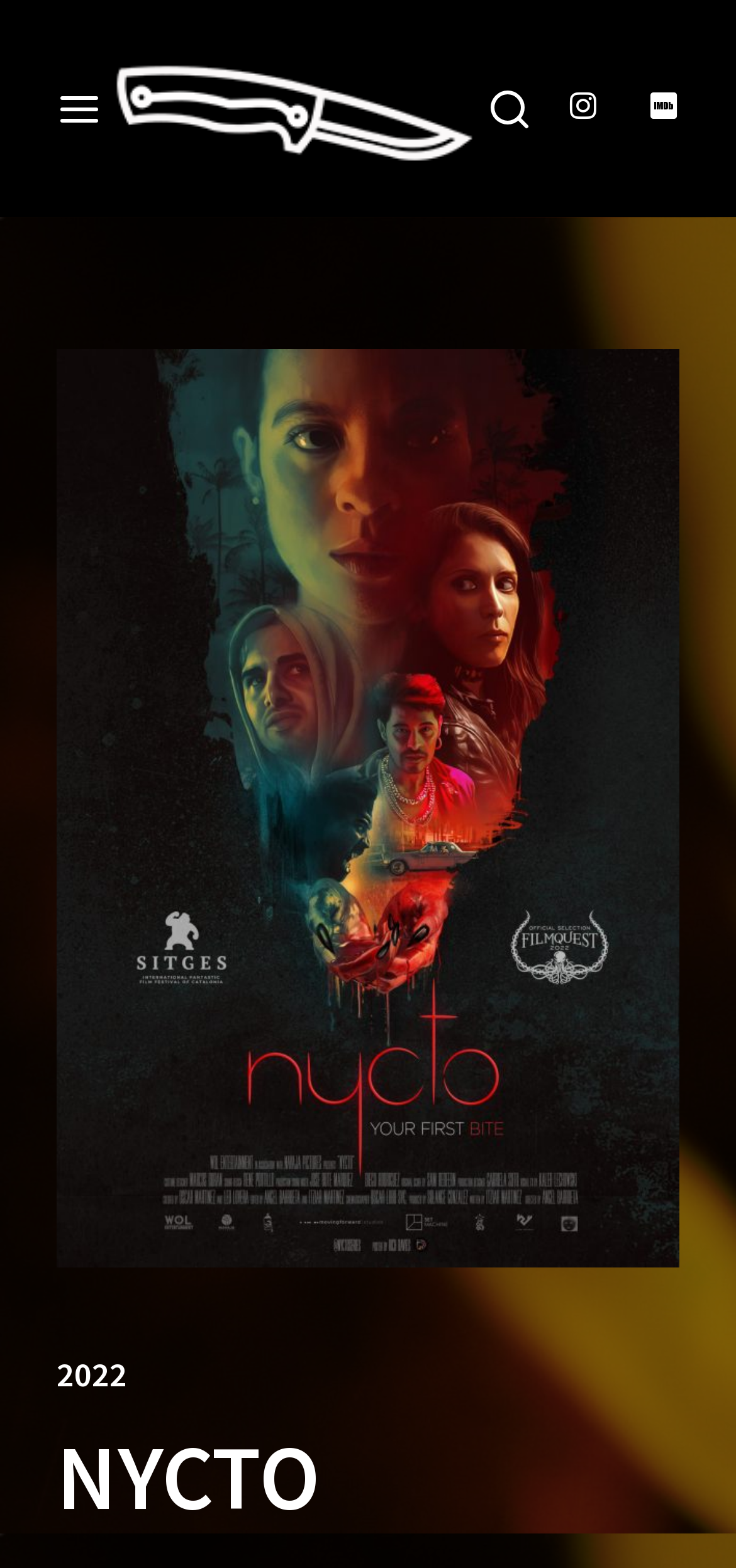Analyze the image and answer the question with as much detail as possible: 
What is the purpose of the button in the login tabpanel?

The button element with bounding box coordinates [0.141, 0.415, 0.859, 0.472] in the login tabpanel is labeled 'SIGN IN', indicating its purpose is to submit the login credentials